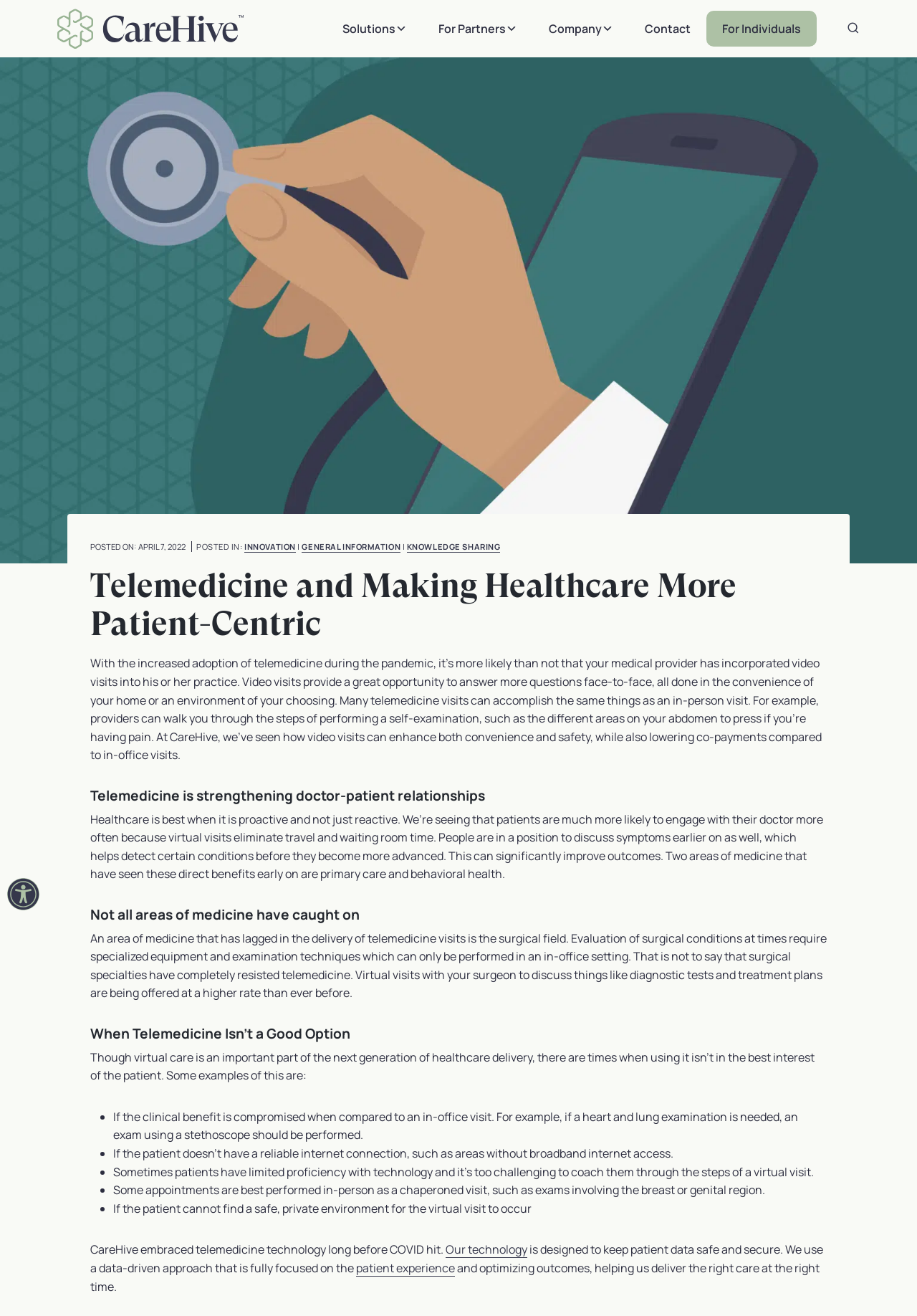Based on the image, please elaborate on the answer to the following question:
What is the name of the company that has incorporated telemedicine into its practice?

The webpage mentions that CareHive is a company that has incorporated telemedicine into its practice, and has seen the benefits of video visits in enhancing convenience and safety for patients.